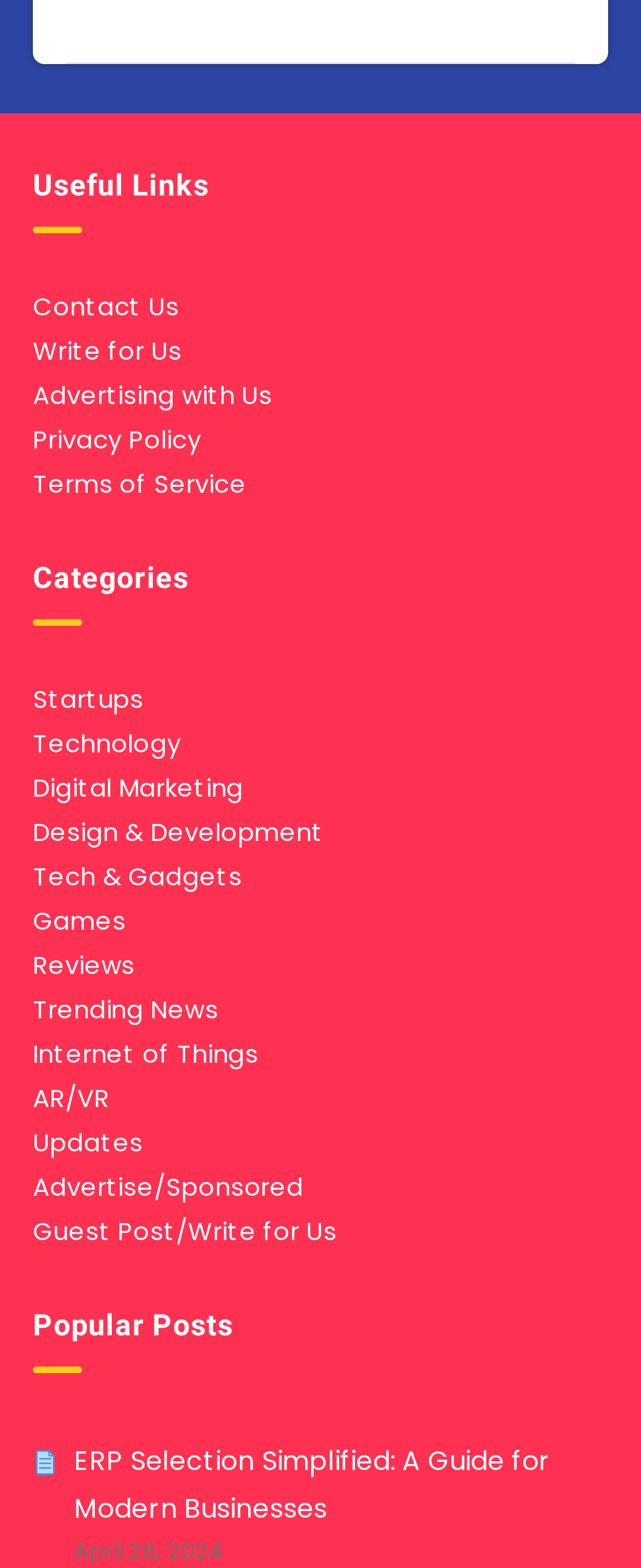Bounding box coordinates are to be given in the format (top-left x, top-left y, bottom-right x, bottom-right y). All values must be floating point numbers between 0 and 1. Provide the bounding box coordinate for the UI element described as: English

None